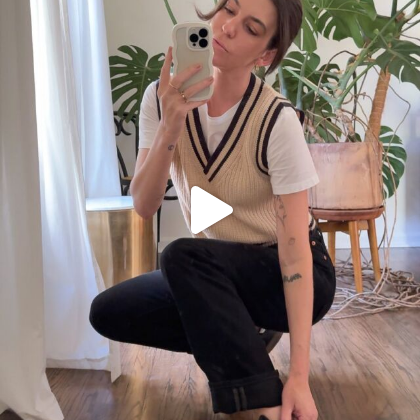Explain what the image portrays in a detailed manner.

The image showcases a stylish individual posing in a well-lit space, featuring a blend of modern and cozy aesthetics. They are wearing a beige knit vest with sporty black stripes, layered over a classic white t-shirt, perfectly combining comfort and fashion. Their outfit is completed with fitted black jeans, enhancing the casual yet chic vibe. The individual is accentuating their pose by kneeling, showcasing a playful side while exuding confidence. The background features lush green plants and warm wooden floors, creating an inviting atmosphere that complements their stylish ensemble. This look reflects a blend of minimalist sensibilities and contemporary trends, ideal for those seeking inspiration for a capsule wardrobe or everyday wear.